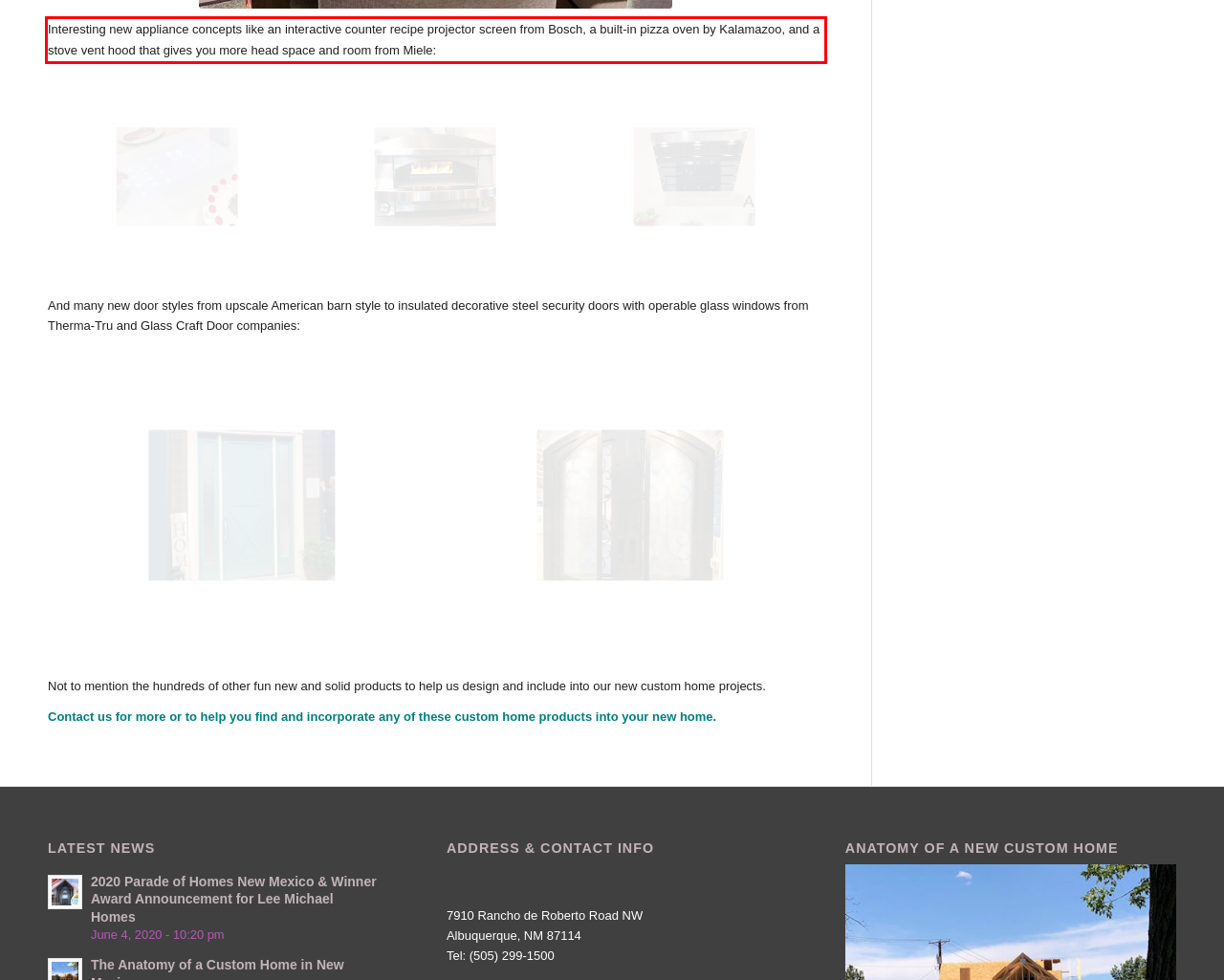You are provided with a webpage screenshot that includes a red rectangle bounding box. Extract the text content from within the bounding box using OCR.

Interesting new appliance concepts like an interactive counter recipe projector screen from Bosch, a built-in pizza oven by Kalamazoo, and a stove vent hood that gives you more head space and room from Miele: